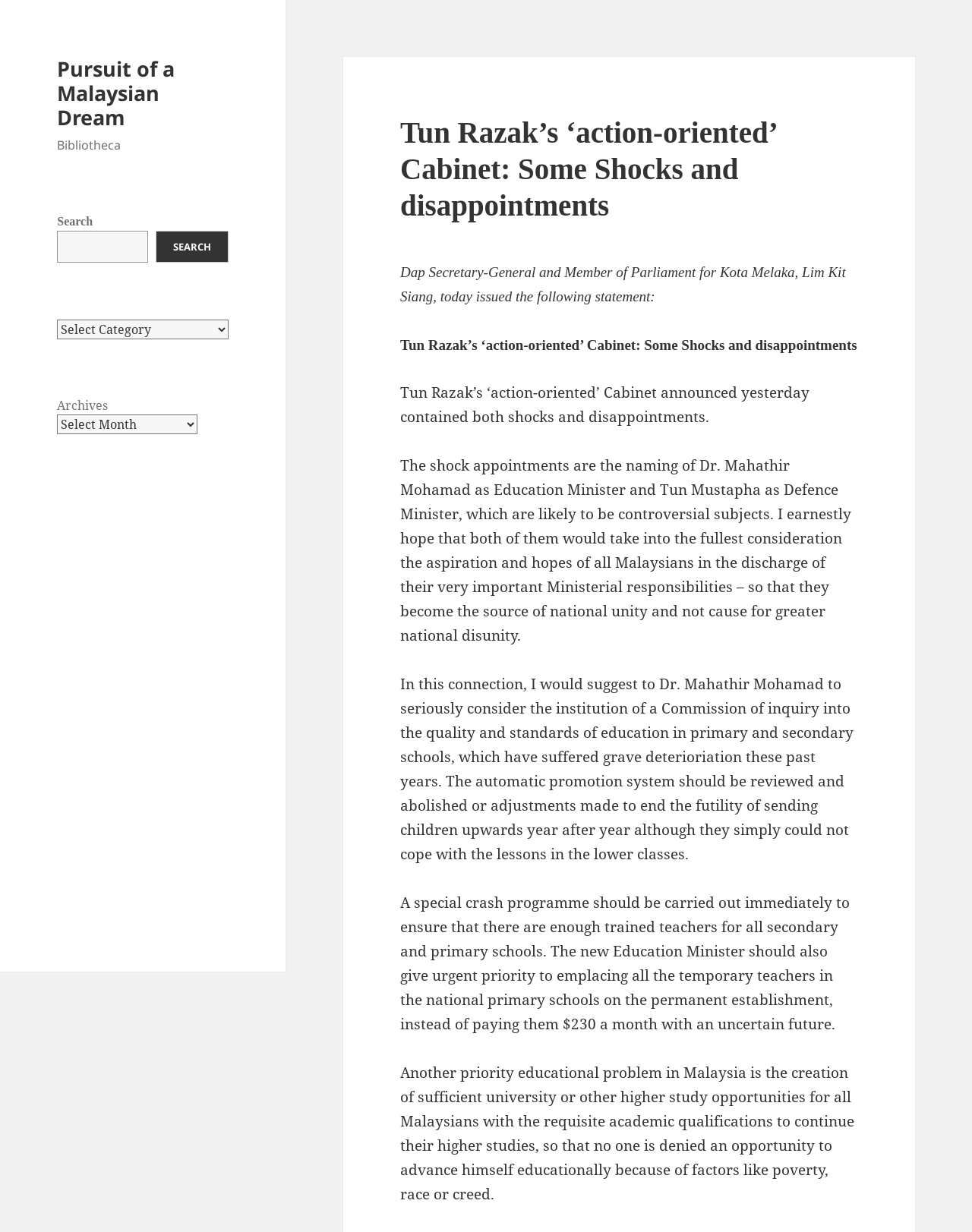Generate a comprehensive description of the contents of the webpage.

The webpage appears to be a blog or news article page. At the top, there is a link to "Pursuit of a Malaysian Dream" and a static text "Bibliotheca". Below these elements, there is a search bar with a search button and a text "Search". 

To the right of the search bar, there are two dropdown menus, one for "Categories" and another for "Archives". 

The main content of the page is an article with a heading "Tun Razak’s ‘action-oriented’ Cabinet: Some Shocks and disappointments". The article is divided into several paragraphs, with the first paragraph being a statement from Dap Secretary-General and Member of Parliament for Kota Melaka, Lim Kit Siang. The subsequent paragraphs discuss the appointments of Dr. Mahathir Mohamad as Education Minister and Tun Mustapha as Defence Minister, and suggest several educational reforms, including the institution of a Commission of inquiry into the quality and standards of education, a special crash programme to ensure enough trained teachers, and the creation of sufficient university or other higher study opportunities for all Malaysians.